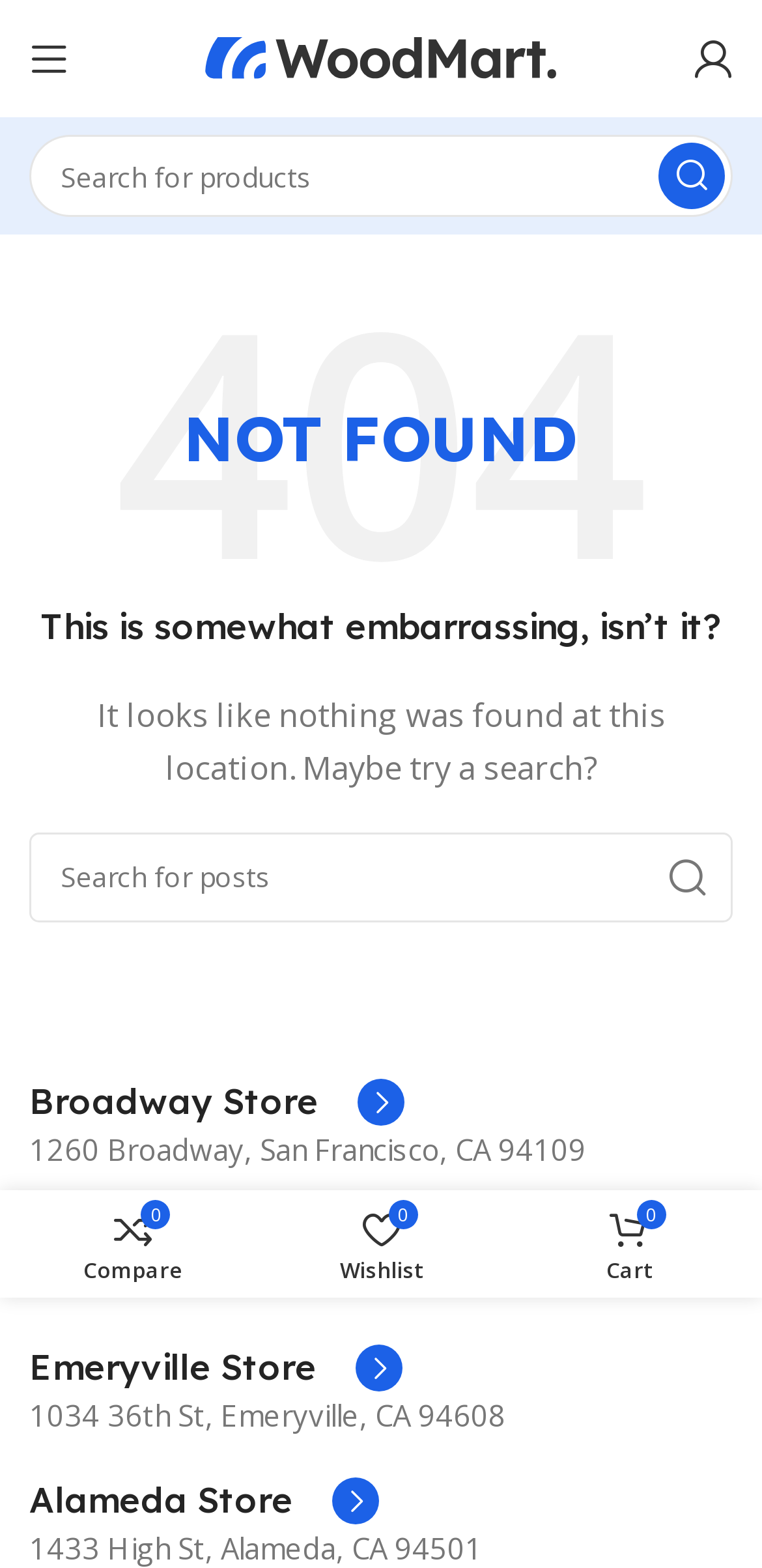What is the icon next to 'Open mobile menu'?
Based on the screenshot, provide your answer in one word or phrase.

None